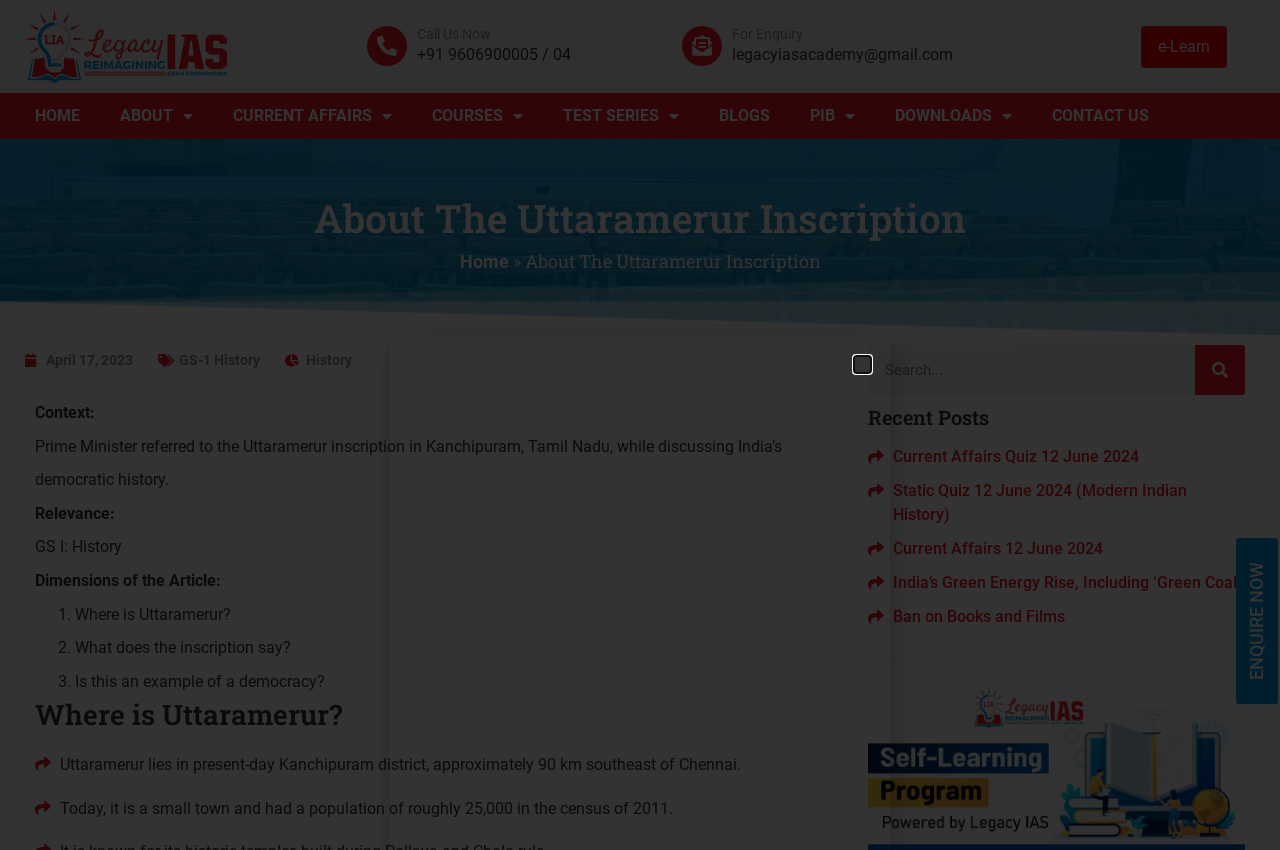What is the purpose of the 'e-Learn' button?
Please give a detailed and elaborate explanation in response to the question.

I inferred the purpose of the 'e-Learn' button by its location and context, suggesting that it provides access to online learning resources.